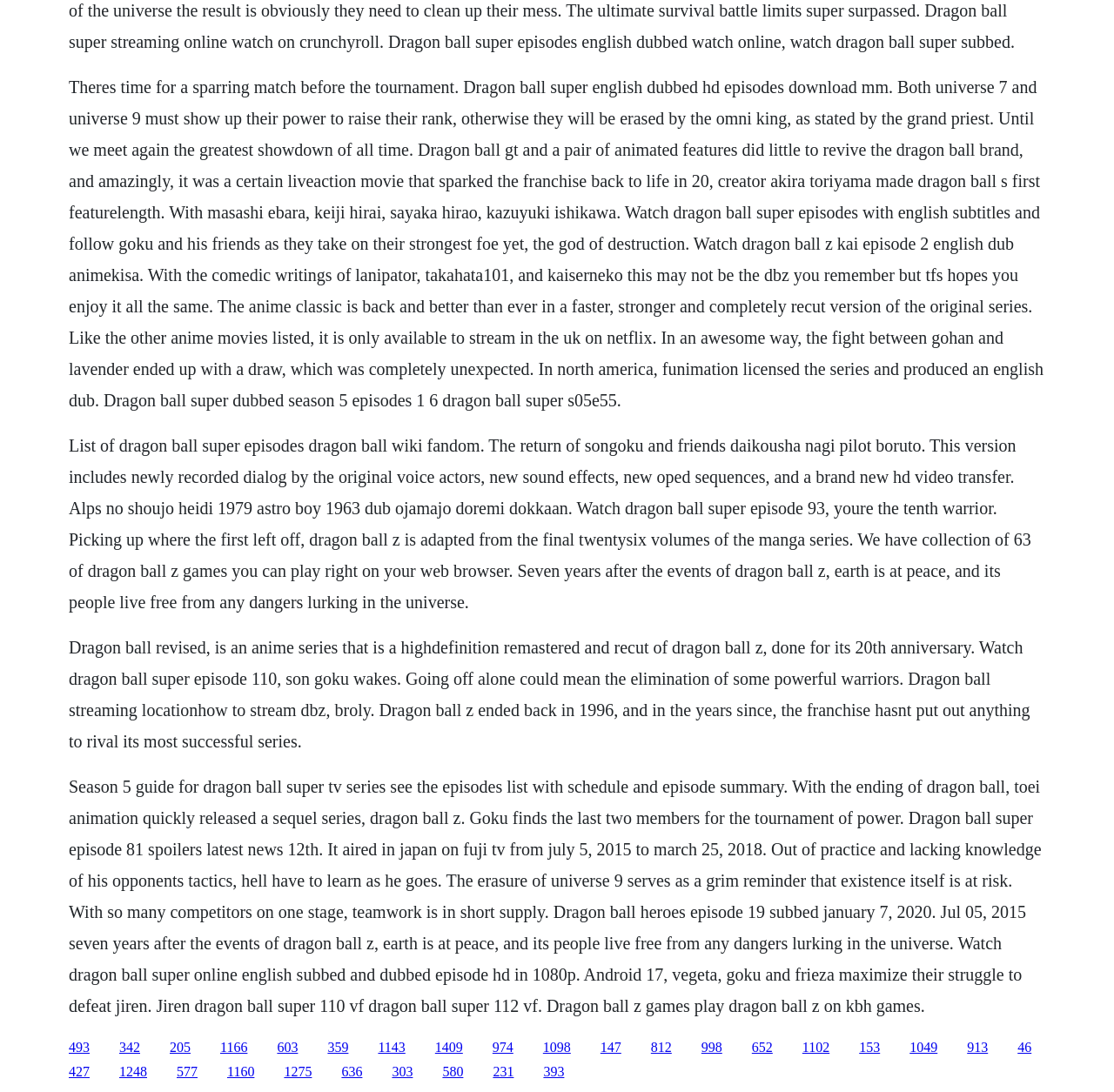Can you pinpoint the bounding box coordinates for the clickable element required for this instruction: "Click the link to play Dragon Ball Z games"? The coordinates should be four float numbers between 0 and 1, i.e., [left, top, right, bottom].

[0.062, 0.952, 0.08, 0.965]